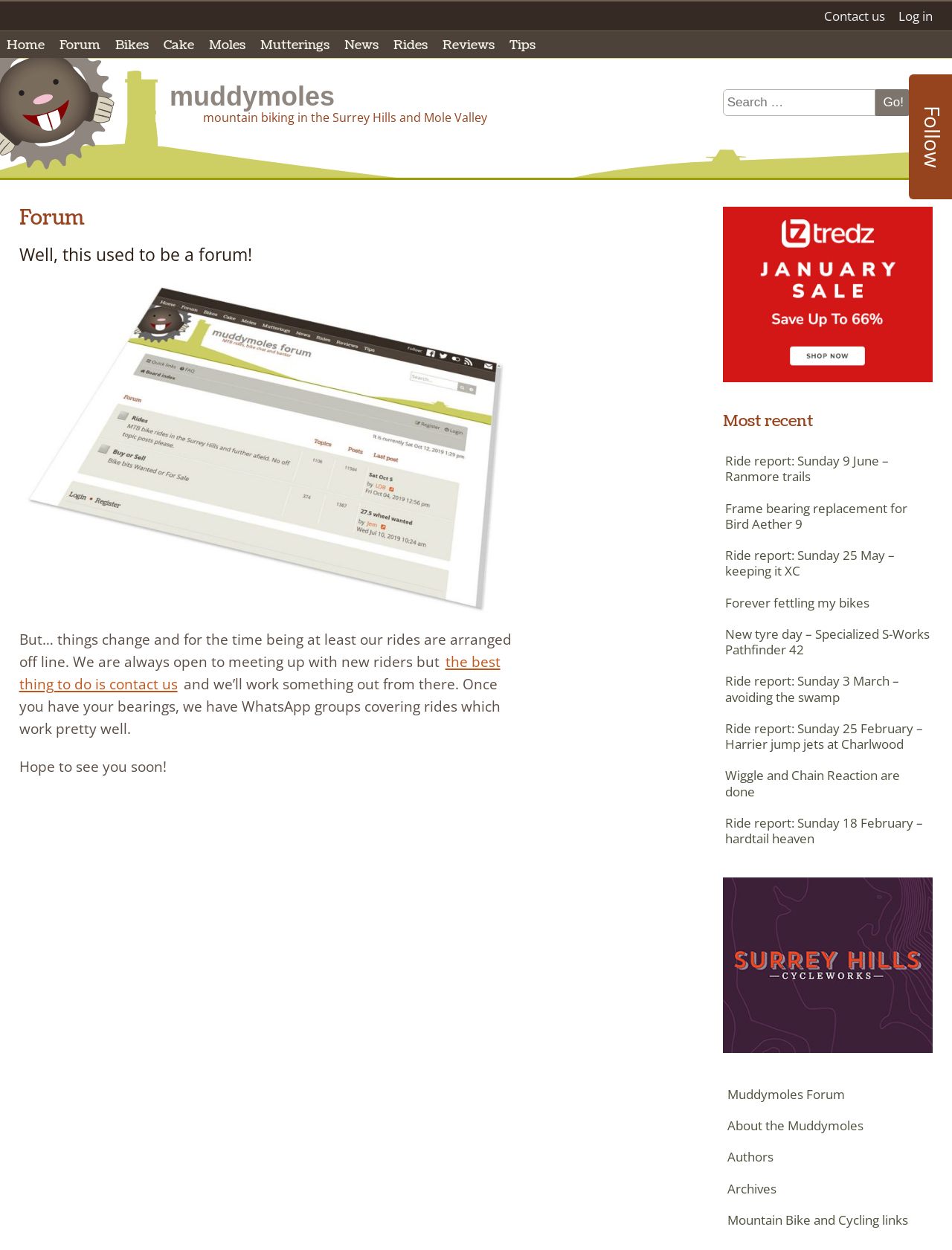What is the name of the mountain biking group?
Please describe in detail the information shown in the image to answer the question.

The name of the mountain biking group can be found in the heading element at the top of the webpage, which reads 'Muddymoles mountain biking in the Surrey Hills and Mole Valley'.